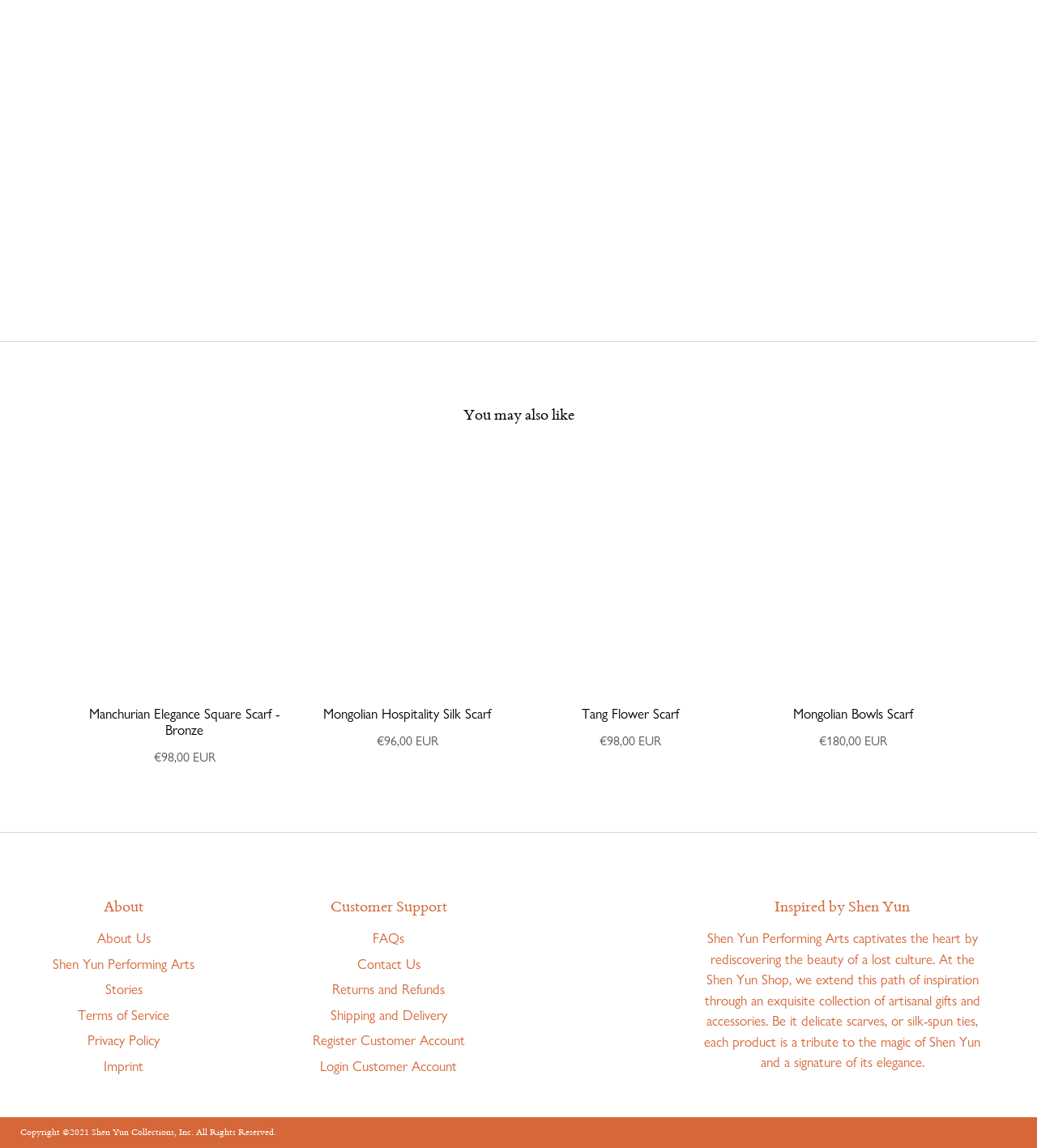Determine the bounding box coordinates of the clickable area required to perform the following instruction: "click the 'Mongolian Bowls Scarf' link". The coordinates should be represented as four float numbers between 0 and 1: [left, top, right, bottom].

[0.723, 0.421, 0.922, 0.601]